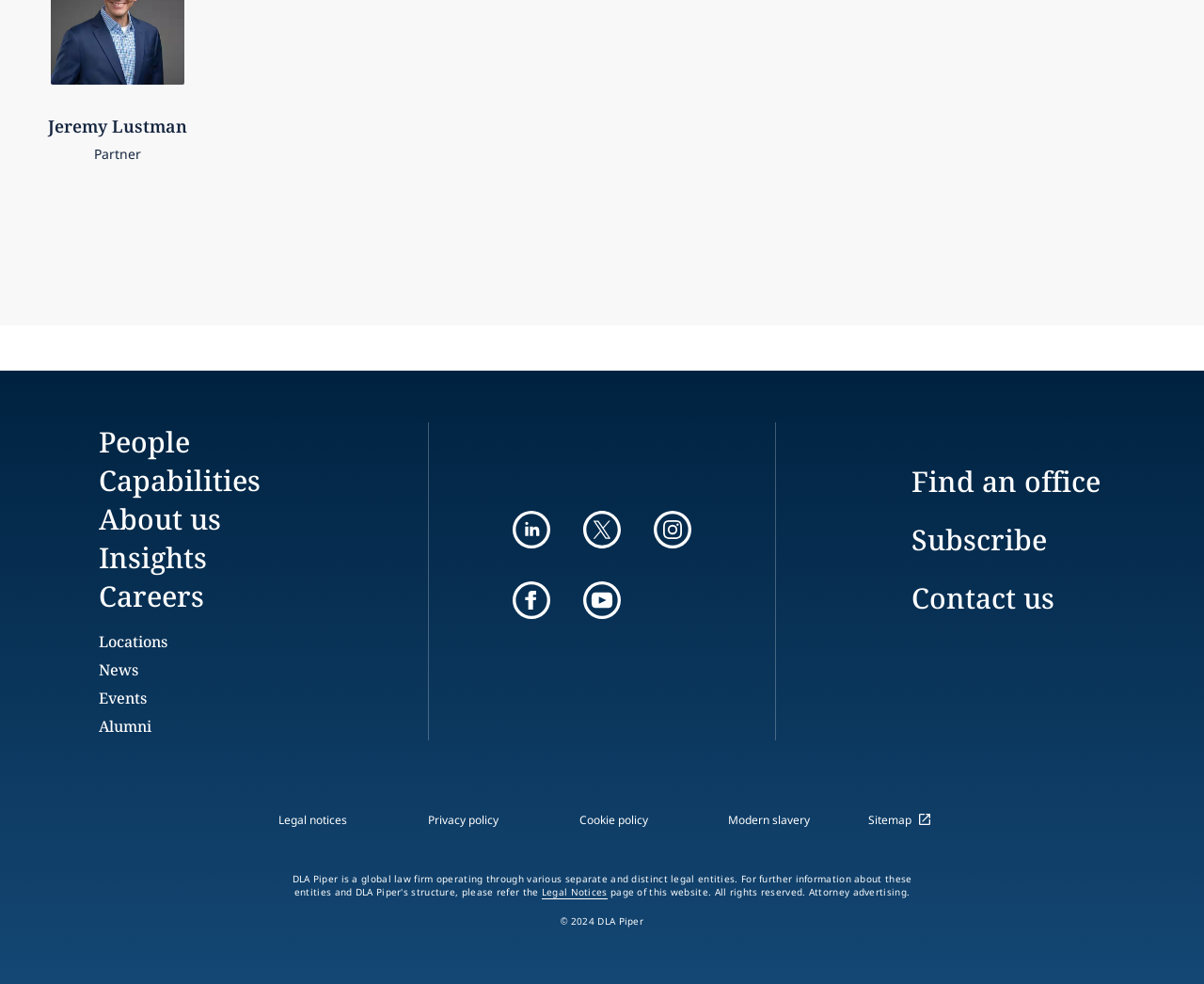Please determine the bounding box coordinates of the element's region to click in order to carry out the following instruction: "Contact us". The coordinates should be four float numbers between 0 and 1, i.e., [left, top, right, bottom].

[0.757, 0.588, 0.876, 0.627]